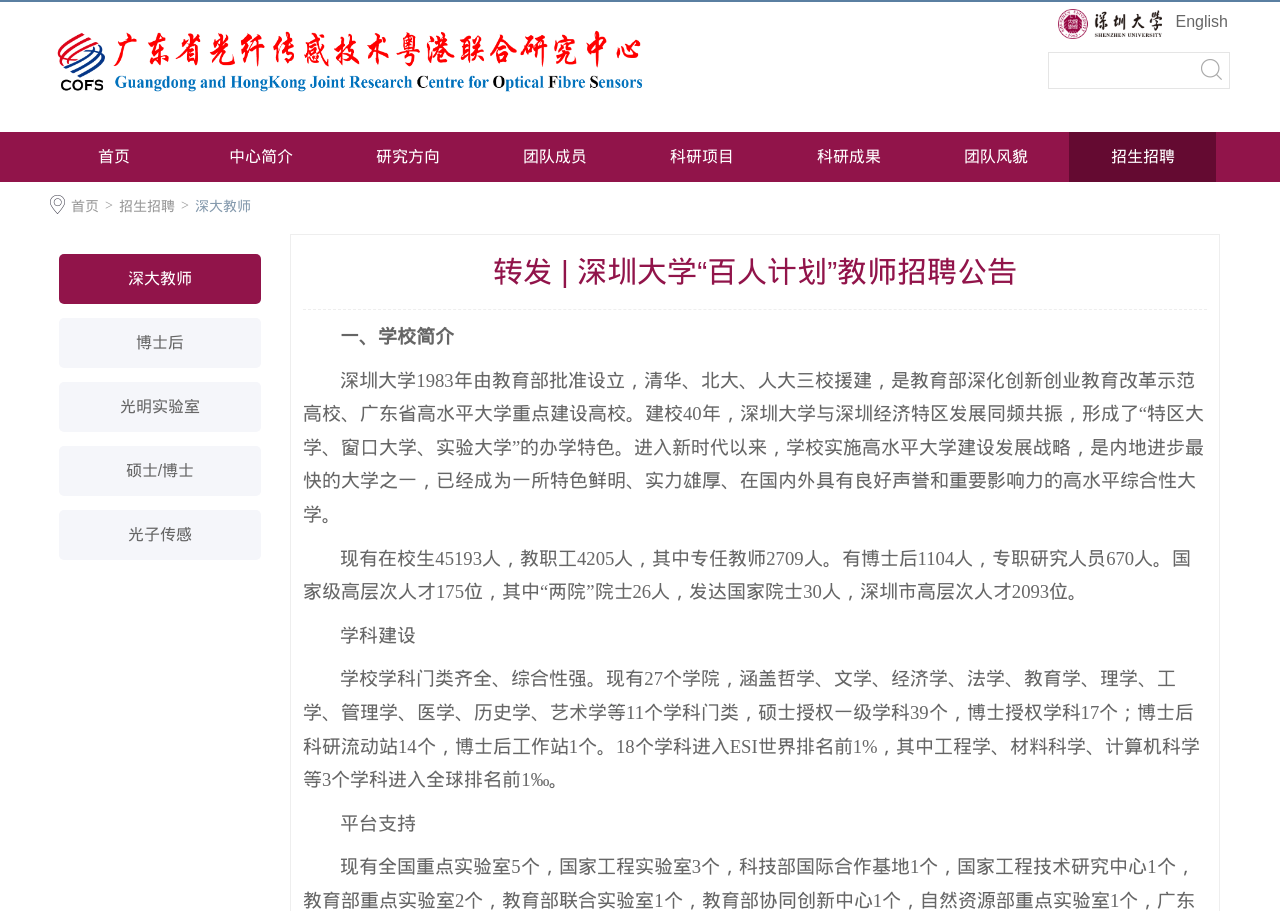Please provide the bounding box coordinates in the format (top-left x, top-left y, bottom-right x, bottom-right y). Remember, all values are floating point numbers between 0 and 1. What is the bounding box coordinate of the region described as: 团队风貌

[0.72, 0.145, 0.835, 0.2]